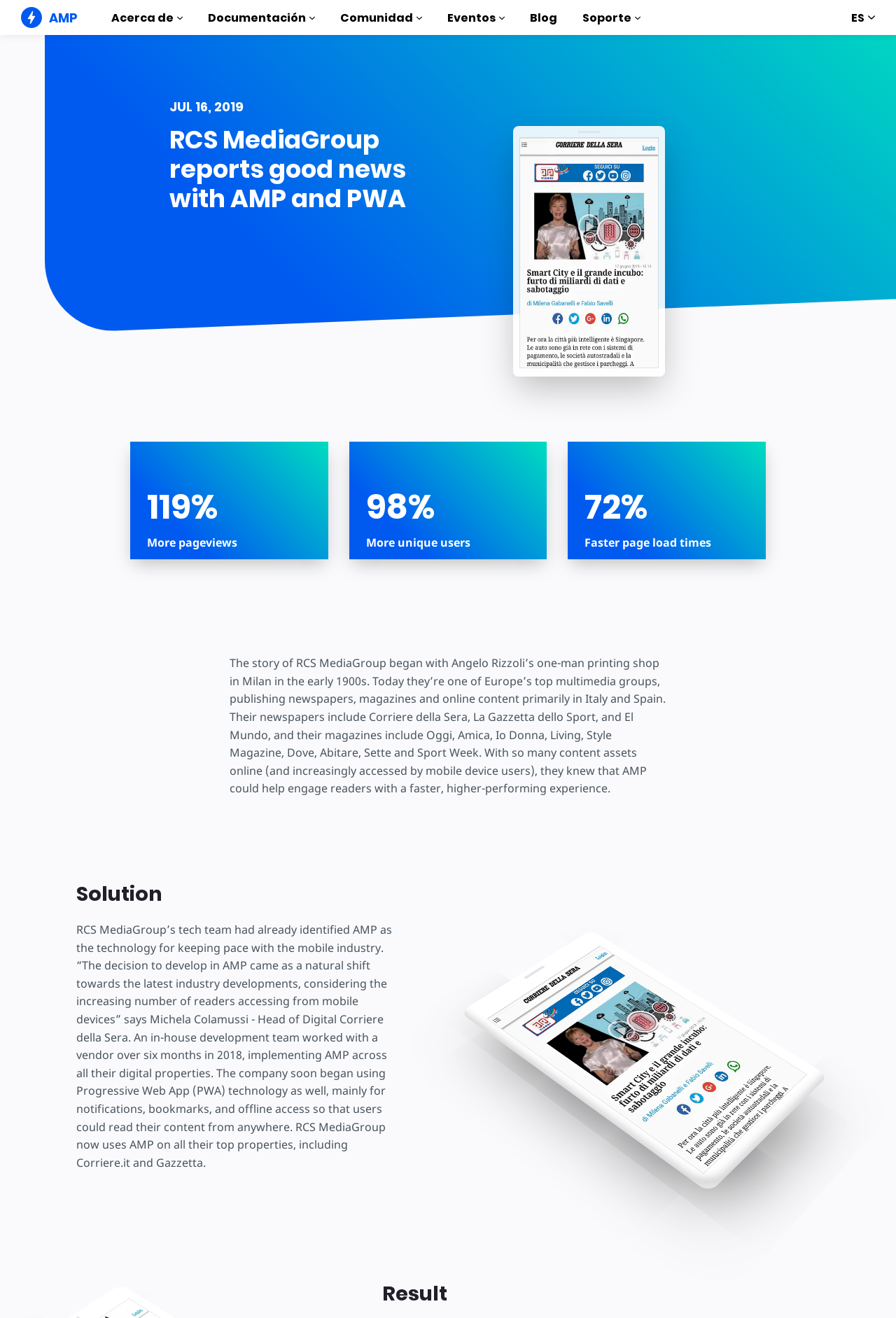From the given element description: "Ejemplos Hands-on introduction to AMP", find the bounding box for the UI element. Provide the coordinates as four float numbers between 0 and 1, in the order [left, top, right, bottom].

[0.226, 0.122, 0.452, 0.152]